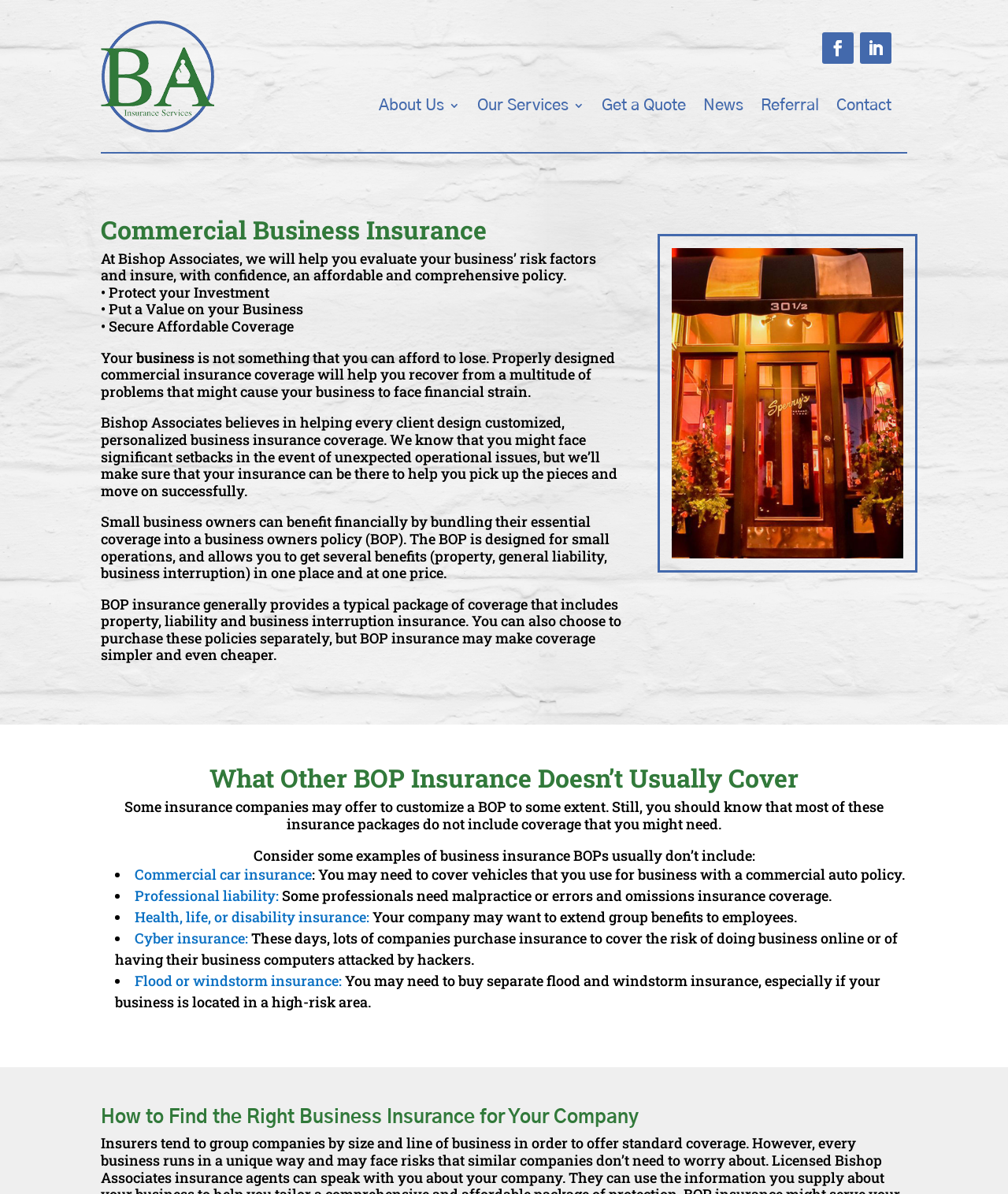Please determine the bounding box coordinates of the element's region to click for the following instruction: "Click the 'Our Services' link".

[0.473, 0.084, 0.58, 0.098]